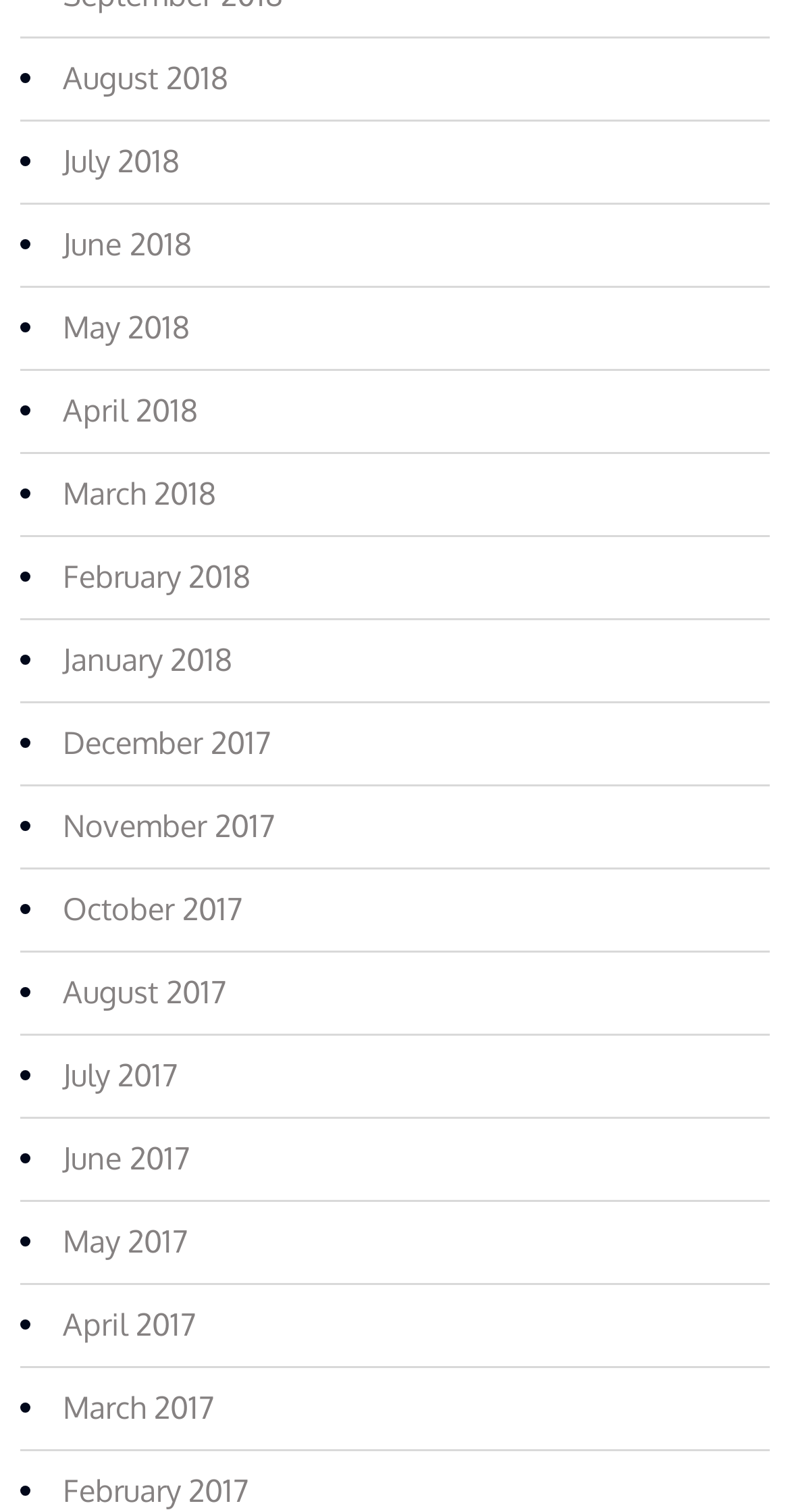For the following element description, predict the bounding box coordinates in the format (top-left x, top-left y, bottom-right x, bottom-right y). All values should be floating point numbers between 0 and 1. Description: March 2018

[0.079, 0.314, 0.274, 0.339]